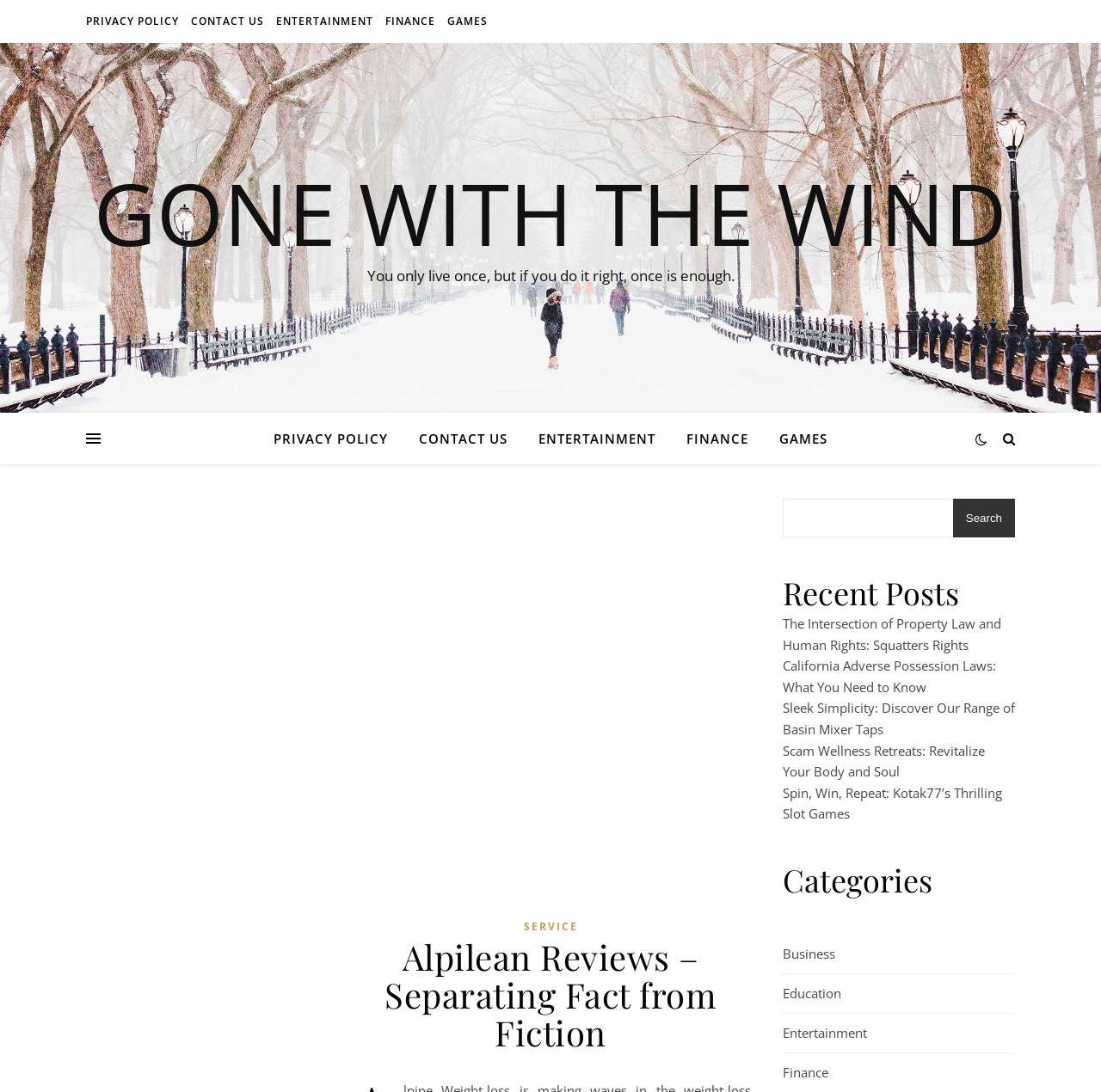Locate the heading on the webpage and return its text.

Alpilean Reviews – Separating Fact from Fiction